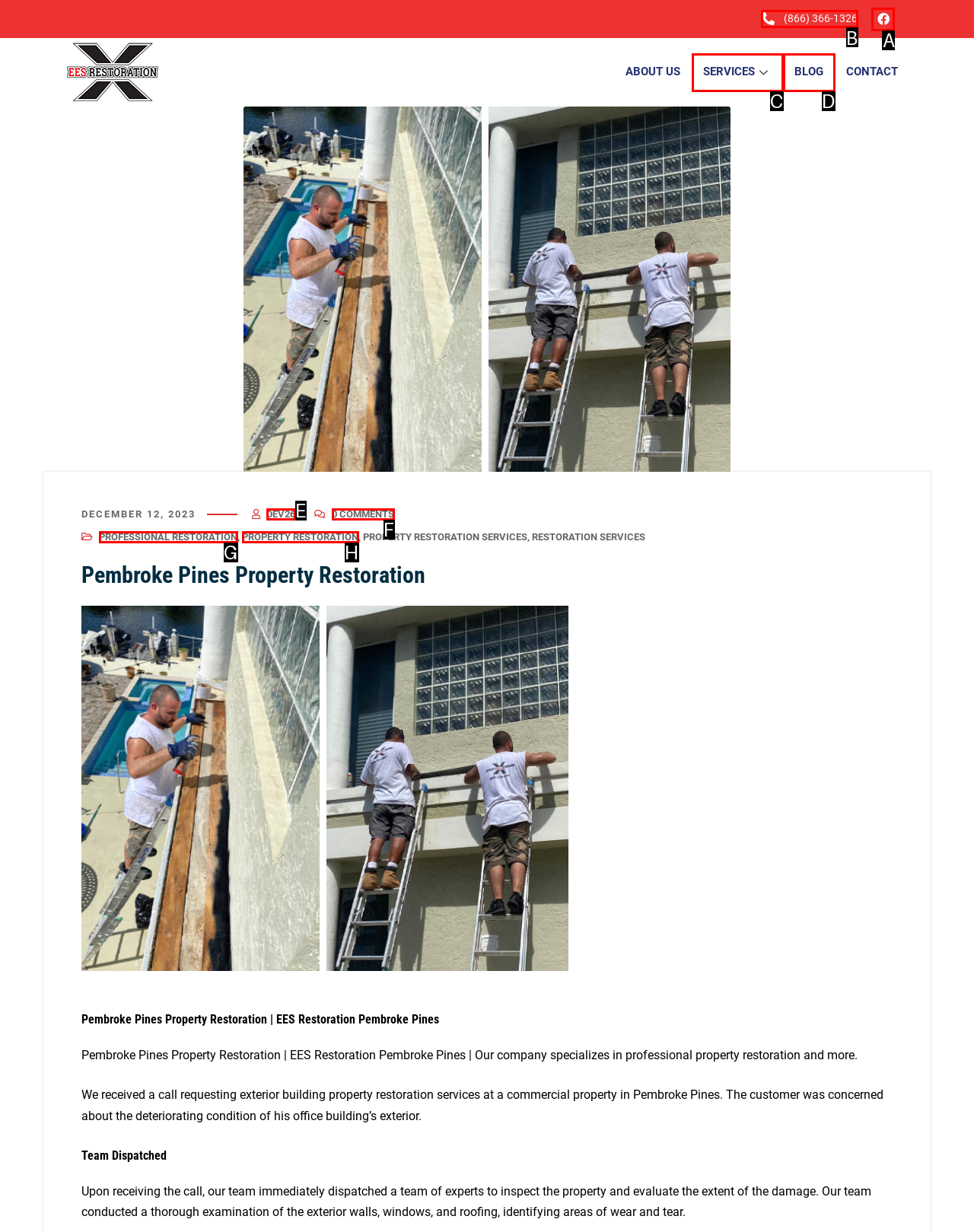Identify the option that corresponds to the given description: (866) 366-1326. Reply with the letter of the chosen option directly.

B